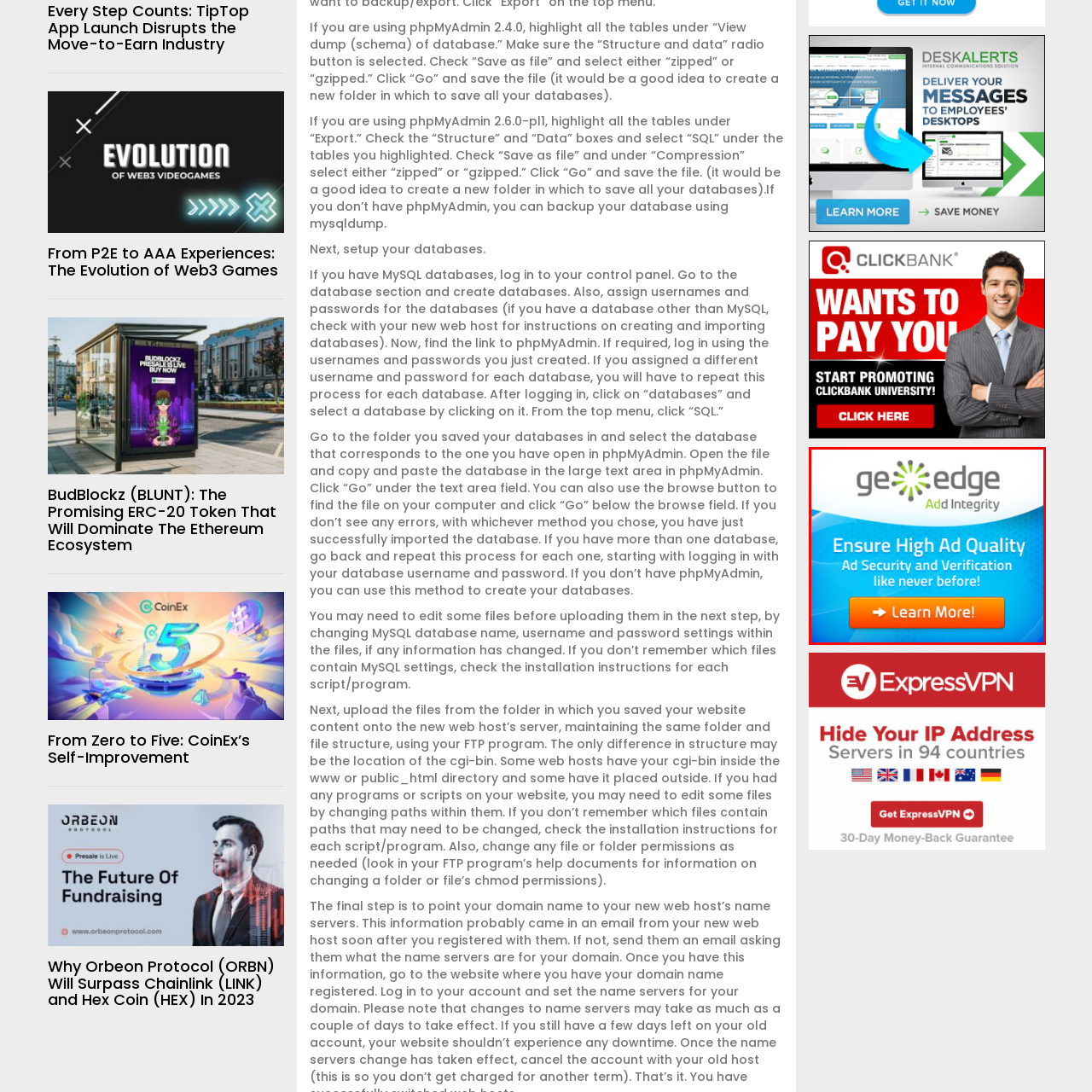What is the purpose of the 'Learn More!' button?
Look at the image within the red bounding box and respond with a single word or phrase.

to explore further on their website